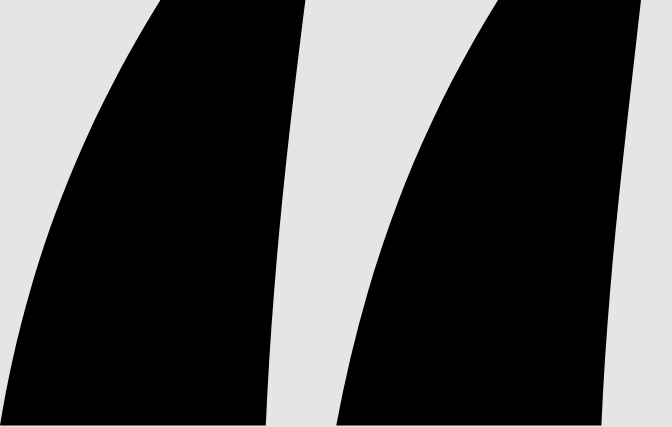Offer an in-depth description of the image.

The image features a prominent quote captured within quotation marks, emphasizing a critical perspective on the political landscape regarding housing and investment properties in Australia. The context revolves around a speech or statement, likely made by a political figure, addressing issues such as affordable housing and the discrepancies between politicians' investment strategies and the challenges faced by ordinary citizens. Accompanying this visual is a discussion on the implications of political policies and the necessity for representation of everyday renters in the political sphere. The overall tone reflects a call to action and a demand for accountability among political leaders concerning their roles in shaping housing policy.